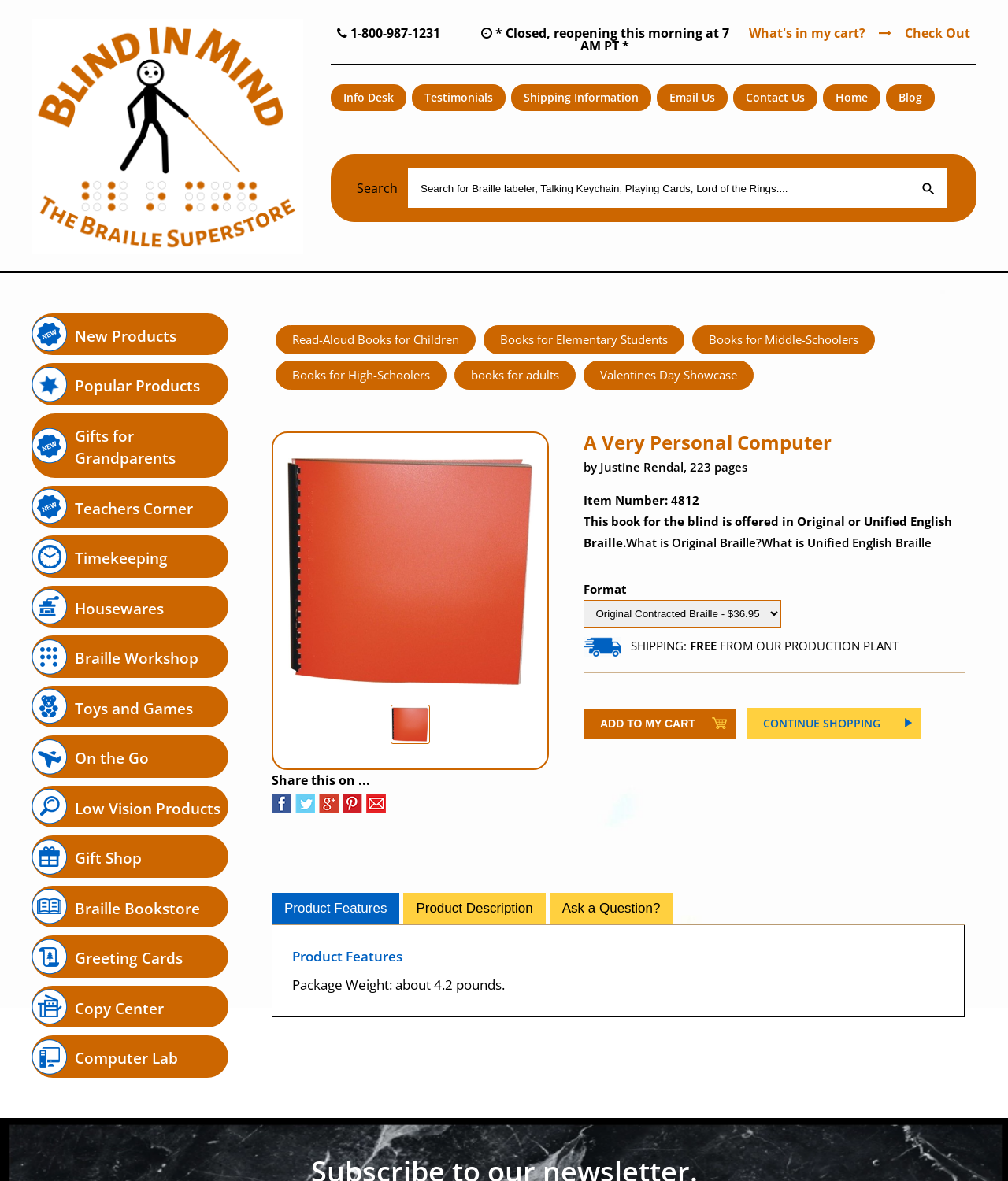Determine the bounding box coordinates of the region that needs to be clicked to achieve the task: "Call the customer service".

[0.328, 0.021, 0.443, 0.035]